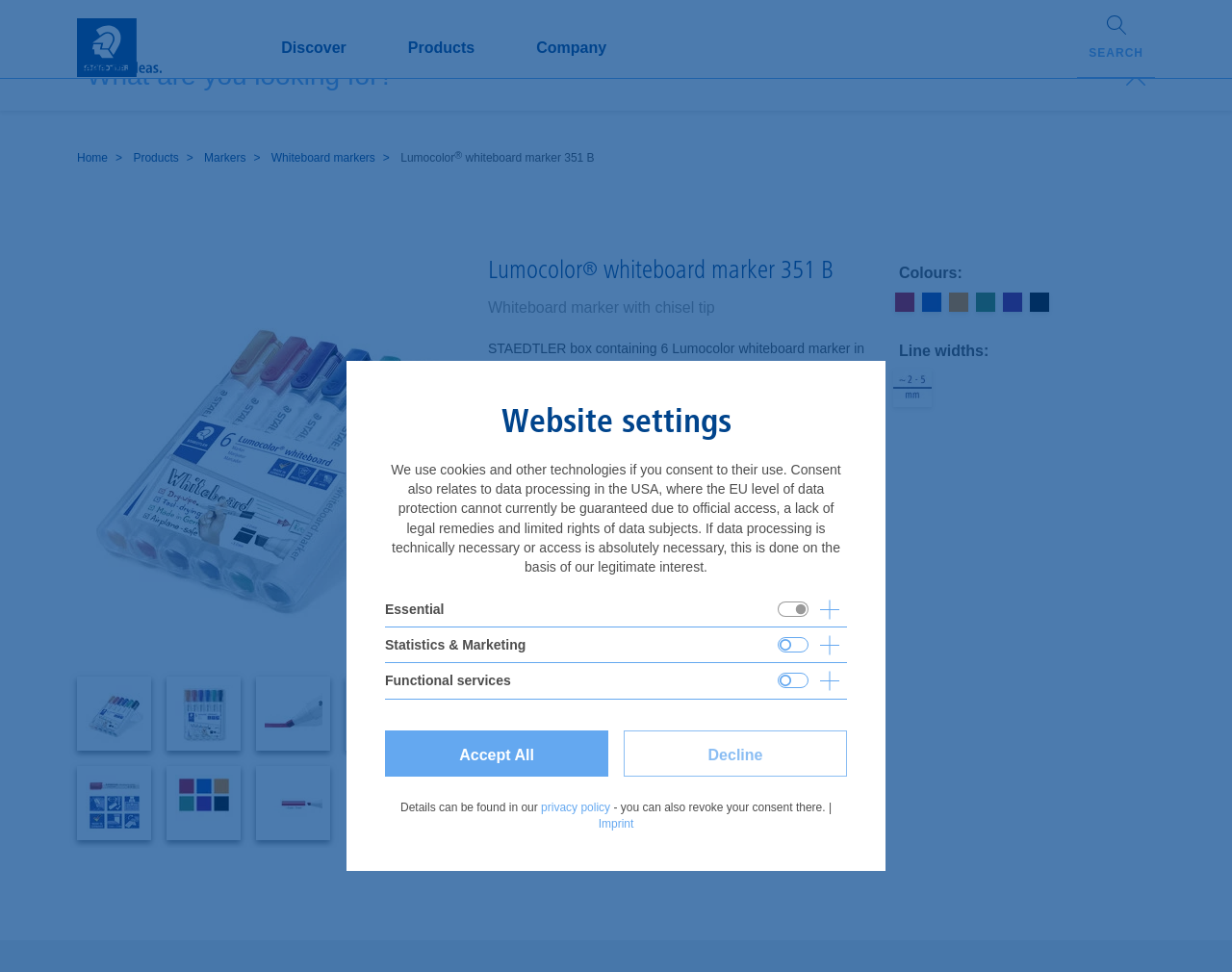Can you extract the primary headline text from the webpage?

Lumocolor® whiteboard marker 351 B